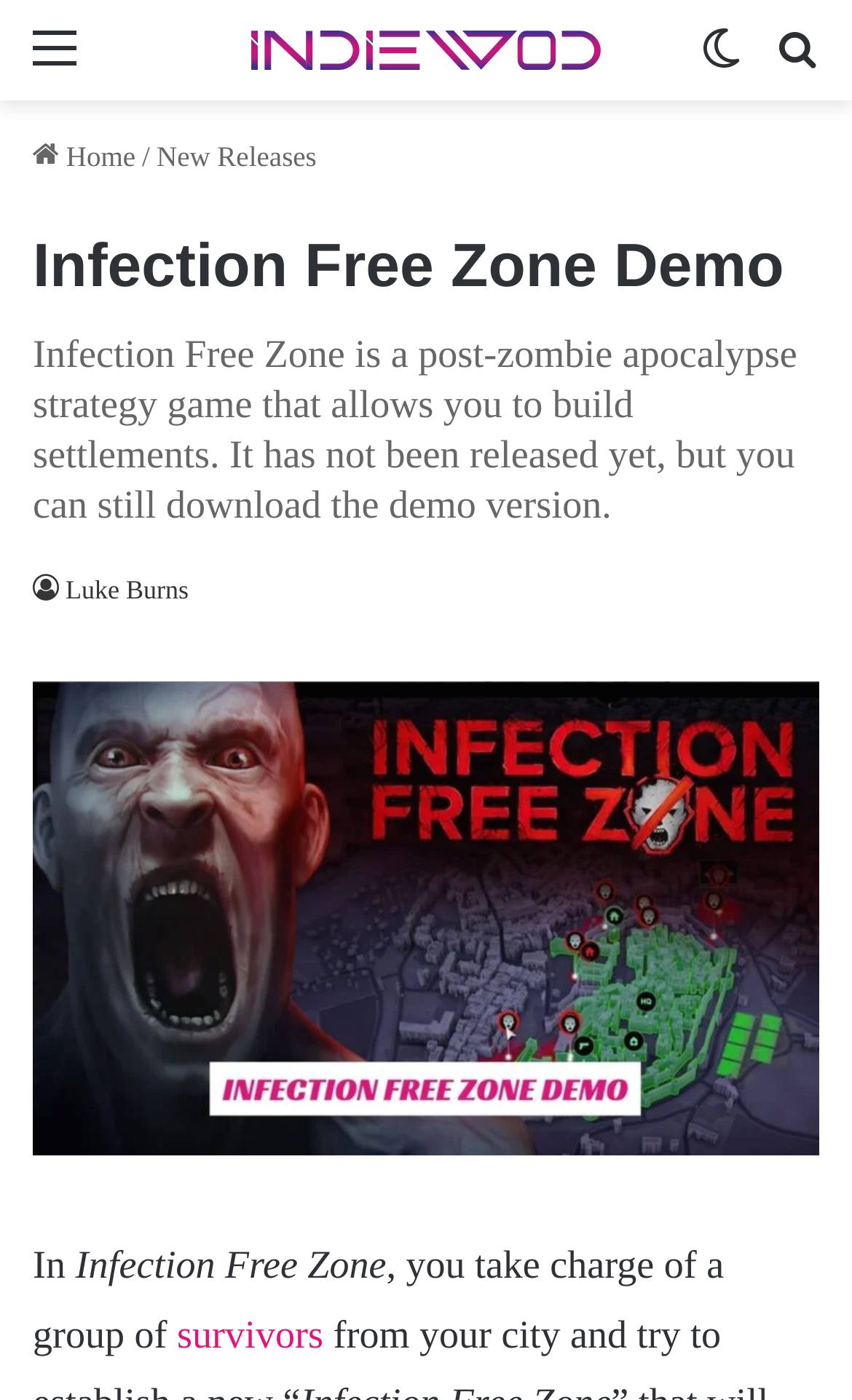Write an exhaustive caption that covers the webpage's main aspects.

The webpage is about a video game called "Infection Free Zone Demo", a post-zombie apocalypse strategy game. At the top of the page, there is a primary navigation menu with links to "Menu", "IndieWod" (accompanied by an image), "Search for", and "Switch skin". Below the navigation menu, there are links to "Home" and "New Releases", separated by a slash.

The main content of the page is headed by a title "Infection Free Zone Demo" and a subtitle that describes the game as a strategy game where players build settlements. The game is not yet released, but a demo version is available for download.

On the right side of the page, there is a section with the name "Luke Burns" and a figure containing an image of the game's cover art. Below the cover art, there is a brief description of the game, stating that players take charge of a group of survivors.

Overall, the page provides an introduction to the game and its demo version, with links to navigate to other related pages.